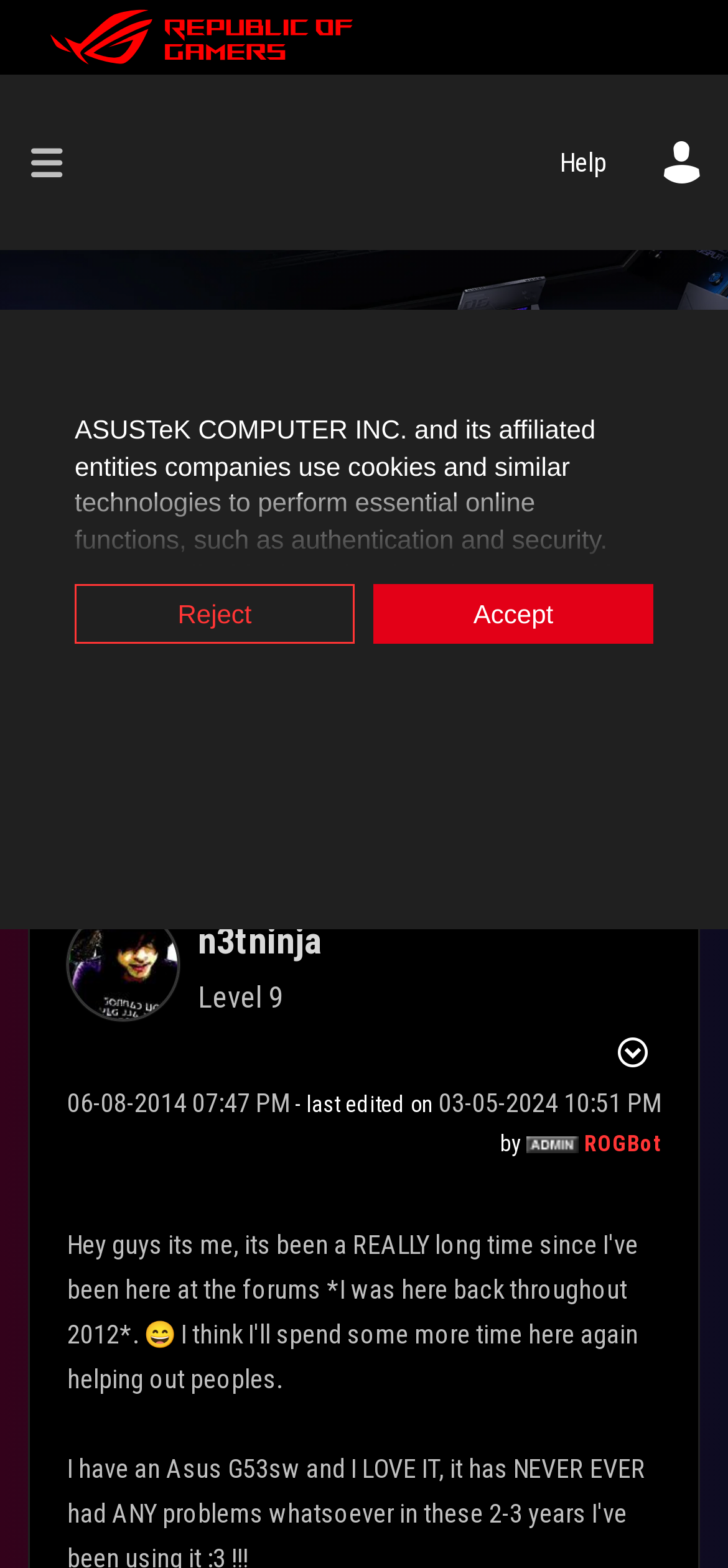Find the bounding box coordinates for the element that must be clicked to complete the instruction: "Click on ROG". The coordinates should be four float numbers between 0 and 1, indicated as [left, top, right, bottom].

[0.0, 0.0, 0.551, 0.048]